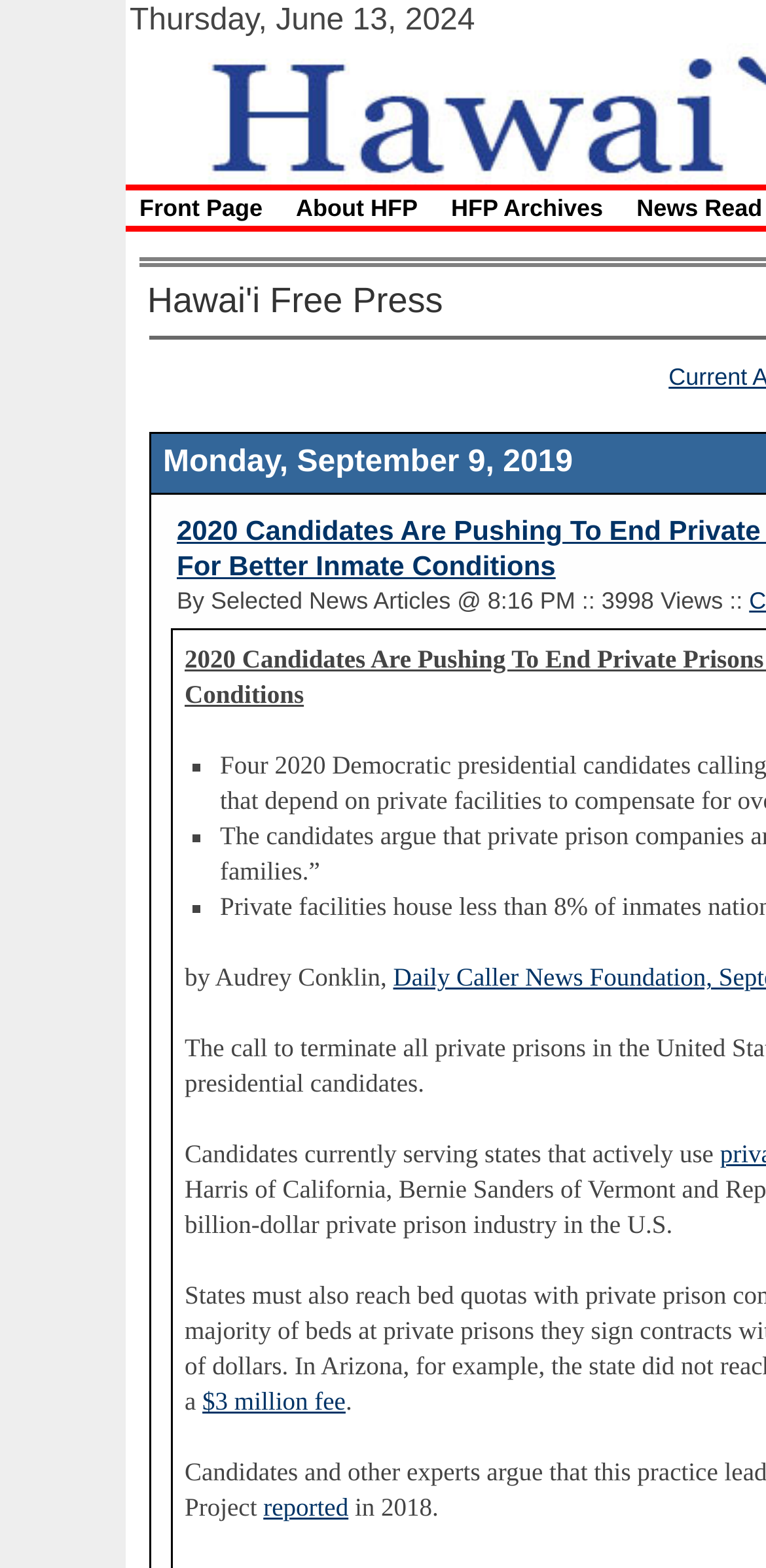Answer with a single word or phrase: 
What amount is mentioned in the article?

$3 million